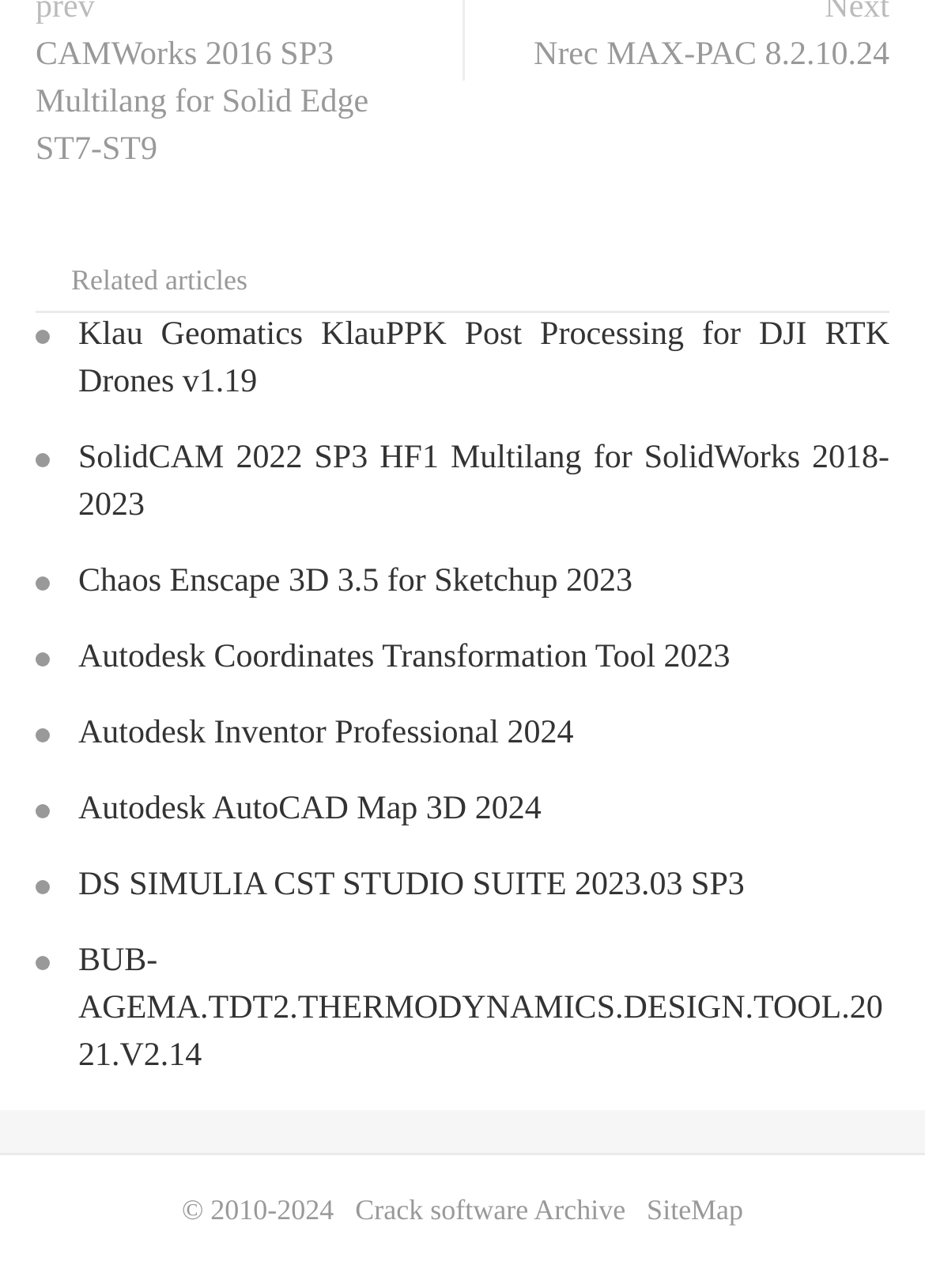How many links are below the 'Related articles' heading?
Provide an in-depth and detailed explanation in response to the question.

I identified the 'Related articles' heading element at coordinates [0.077, 0.202, 0.267, 0.233]. Then, I counted the link elements below it, which are [450], [452], [454], [456], [458], [460], [462], and [464]. There are 8 links in total.